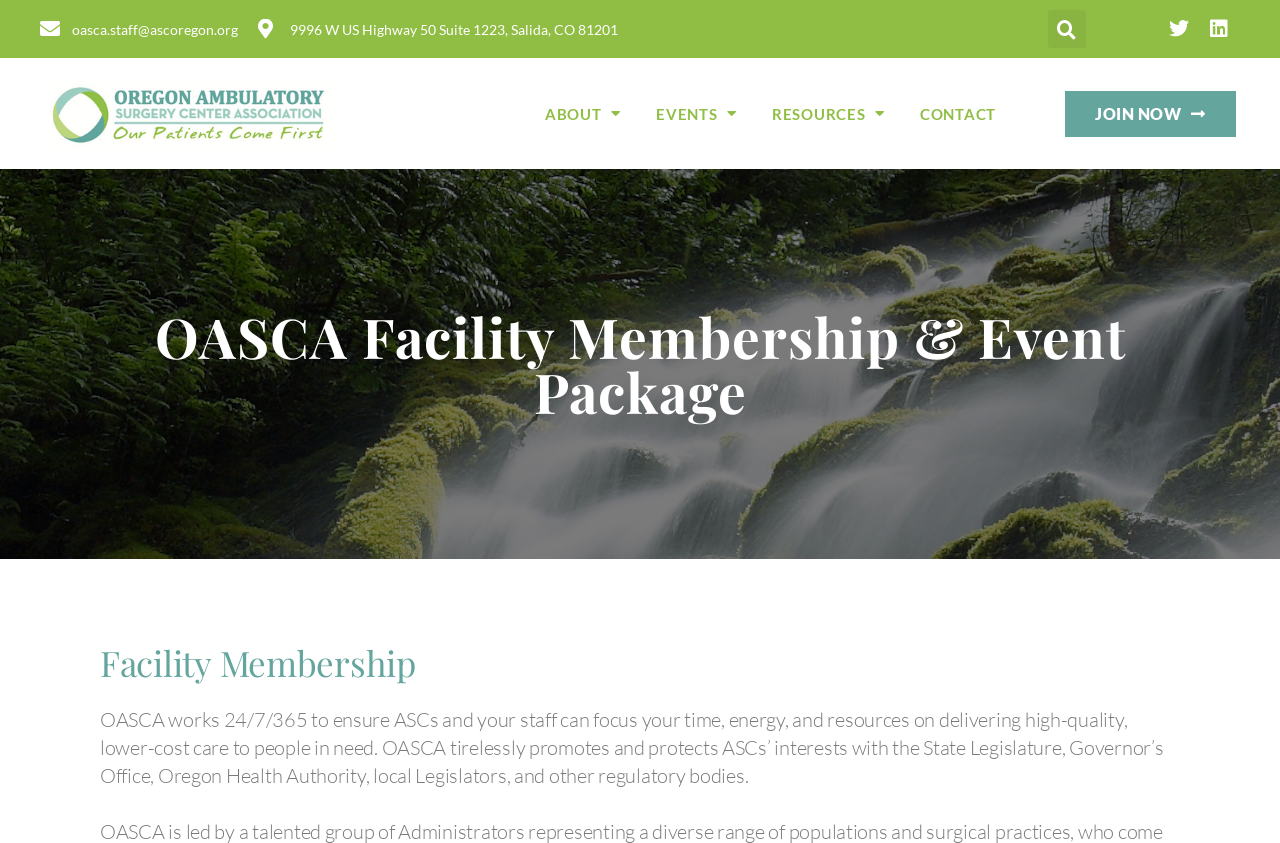Show the bounding box coordinates for the element that needs to be clicked to execute the following instruction: "Search". Provide the coordinates in the form of four float numbers between 0 and 1, i.e., [left, top, right, bottom].

[0.814, 0.012, 0.848, 0.057]